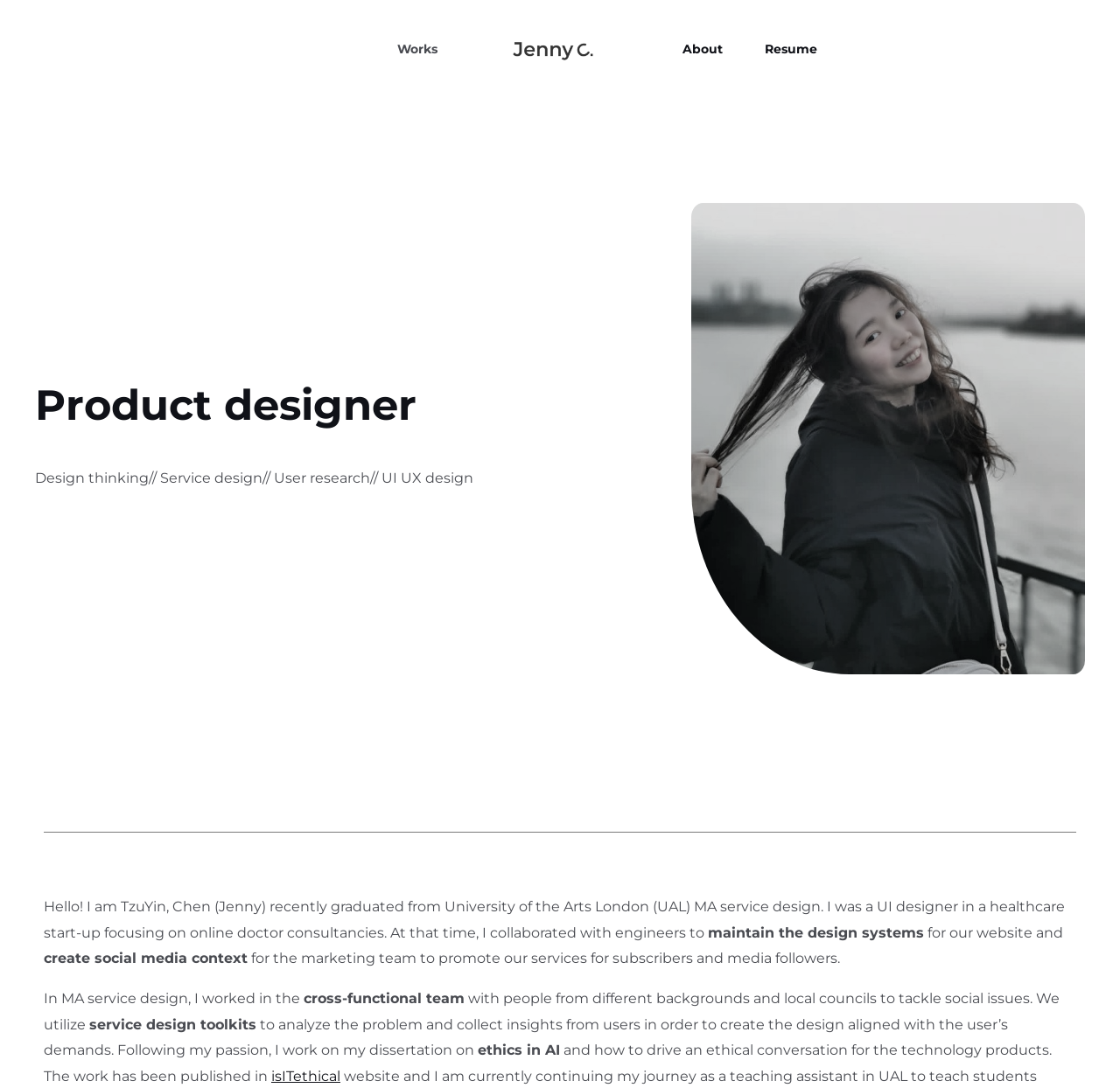Examine the screenshot and answer the question in as much detail as possible: What is Jenny's current role?

According to the webpage, Jenny is currently continuing her journey as a teaching assistant, which is mentioned at the end of her introduction.